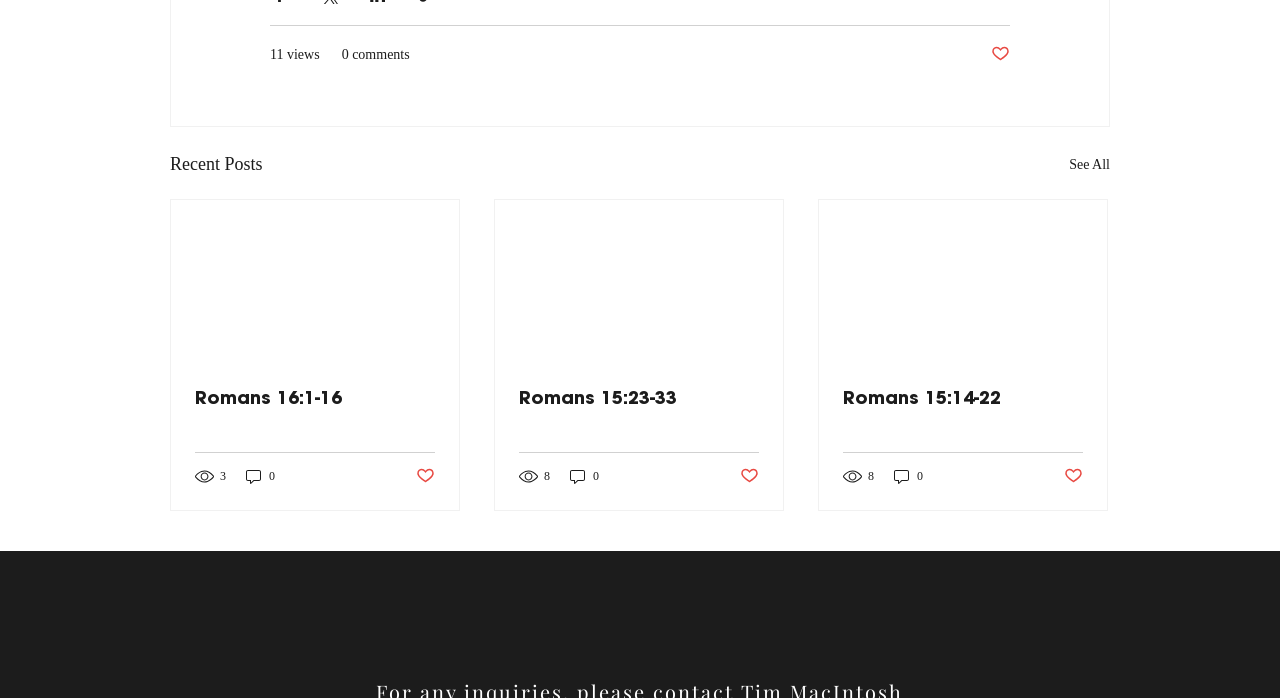Can you show the bounding box coordinates of the region to click on to complete the task described in the instruction: "See all recent posts"?

[0.835, 0.215, 0.867, 0.256]